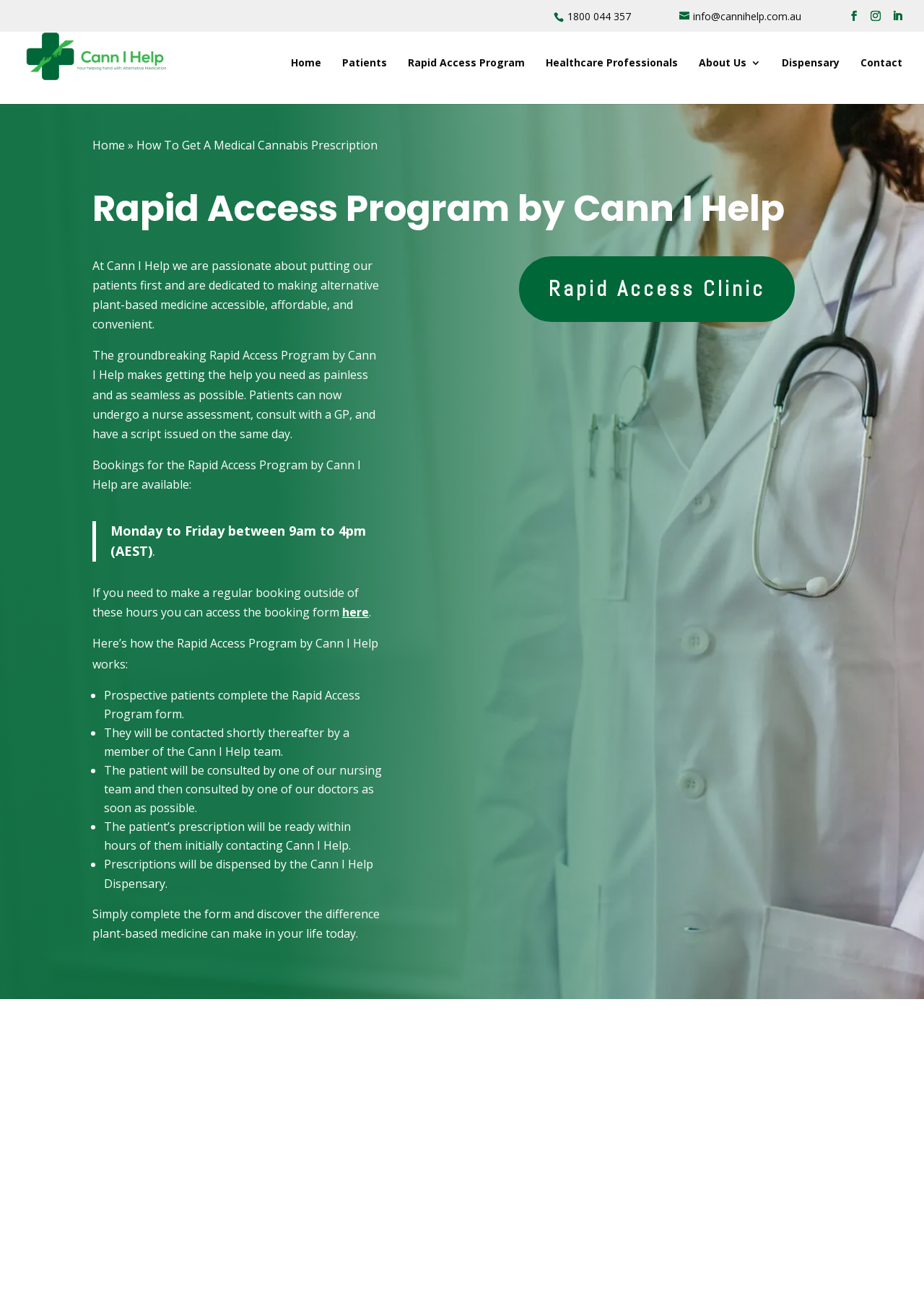What is the name of the organization providing medical cannabis prescription?
Use the image to give a comprehensive and detailed response to the question.

The name of the organization is mentioned in the top-left corner of the webpage, where it says 'Cann I Help' with a logo next to it.